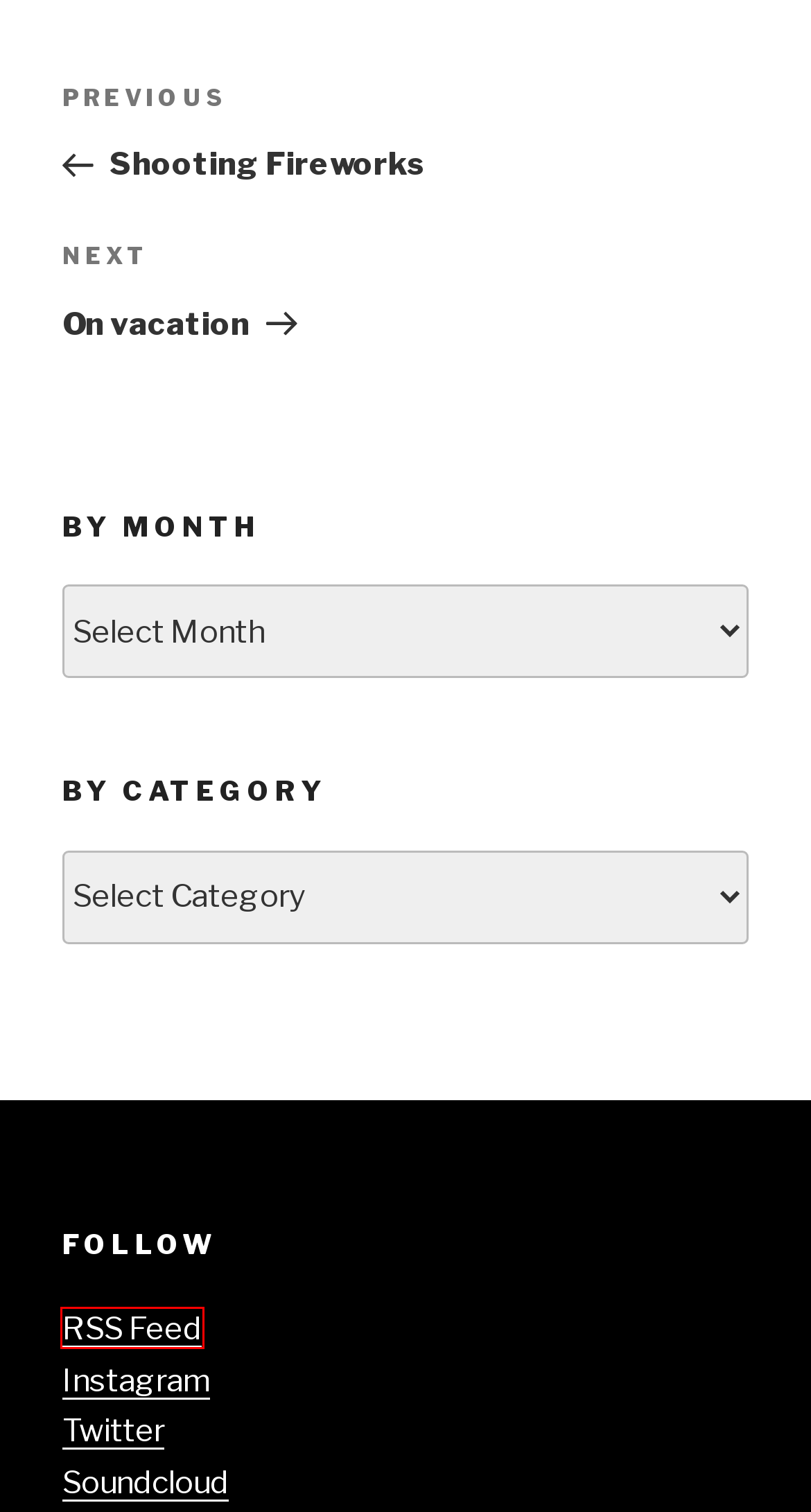Given a webpage screenshot with a UI element marked by a red bounding box, choose the description that best corresponds to the new webpage that will appear after clicking the element. The candidates are:
A. Photography – hmmn
B. On vacation – hmmn
C. Home - Luminous Landscape
D. Shooting Fireworks – hmmn
E. Kurt Easterwood Photography
F. hmmn – hmmn: musings from the far east(erwood)
G. Kurt – hmmn
H. hmmn

H